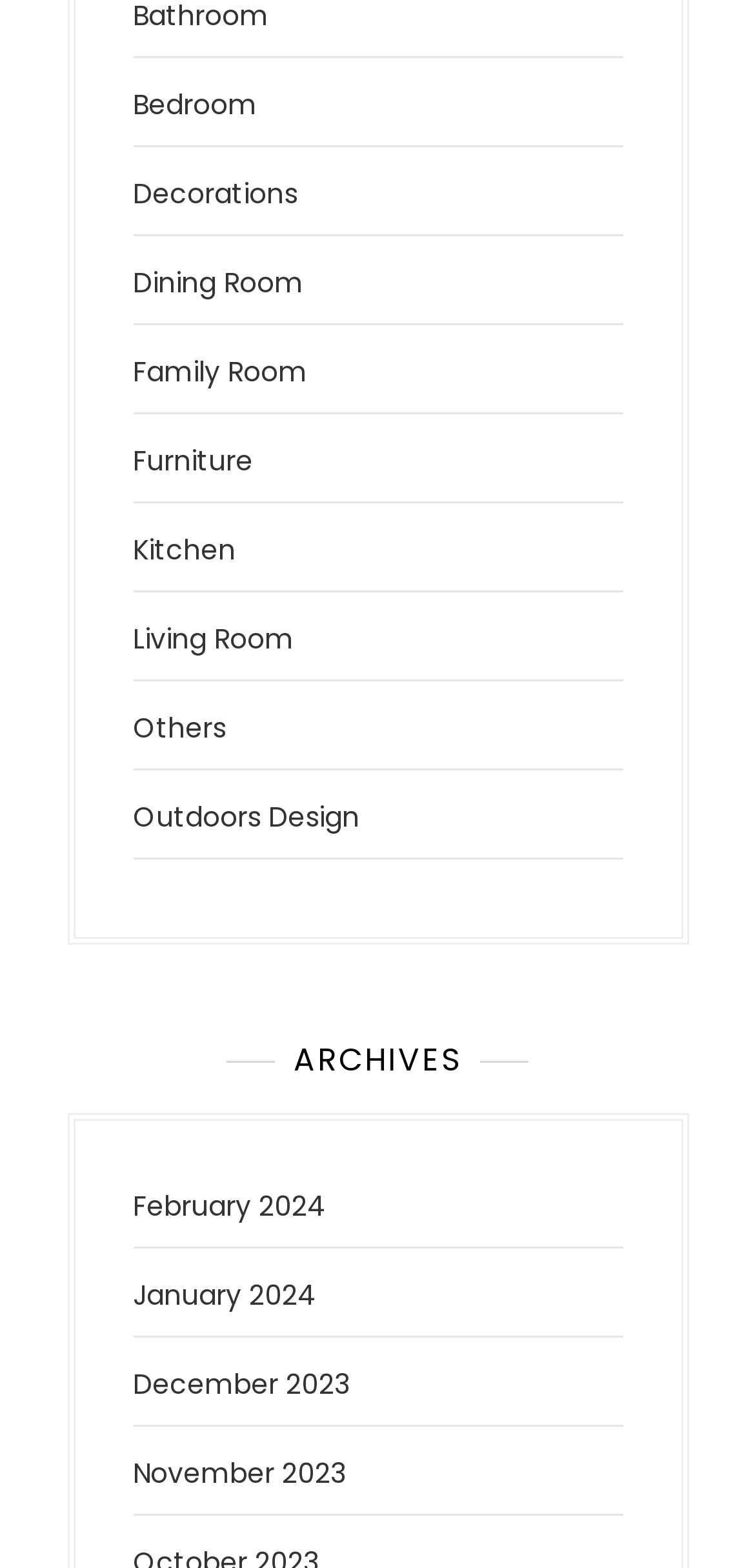Select the bounding box coordinates of the element I need to click to carry out the following instruction: "Check February 2024 archives".

[0.176, 0.756, 0.432, 0.781]